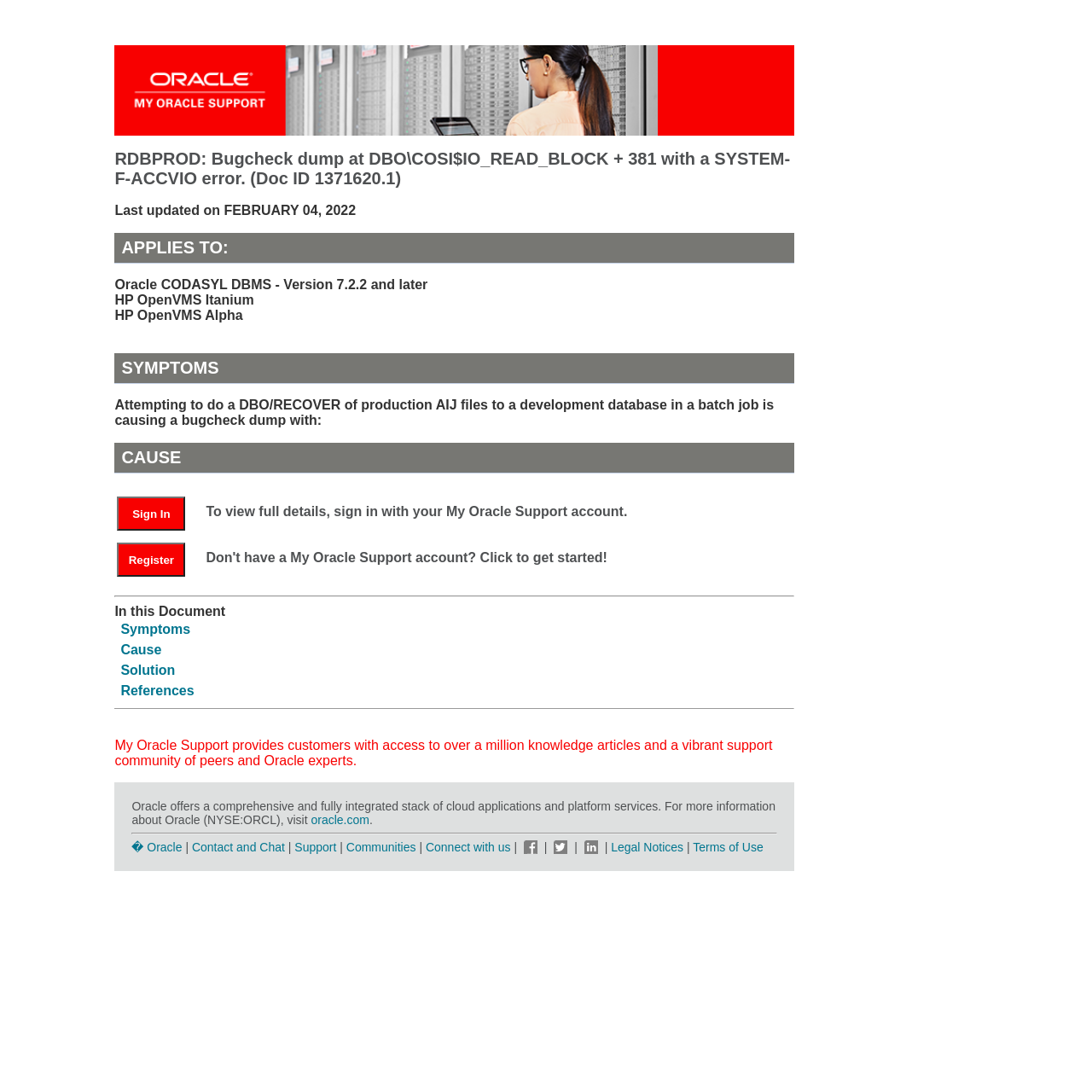Produce an extensive caption that describes everything on the webpage.

This webpage is about a specific bugcheck dump issue in Oracle CODASYL DBMS, version 7.2.2 and later. At the top, there is a banner with the title "My Oracle Support" and an image. Below the banner, the title of the issue is displayed, along with the document ID. 

On the left side, there is a section that provides information about the issue, including the last updated date, the applies to section, which lists the affected products, and the symptoms, cause, and solution to the problem. The symptoms are described in a paragraph, and the cause is presented in a table format. 

In the middle of the page, there are several links to different sections of the document, including Symptoms, Cause, and Solution. These links are organized in a table format with three columns. 

At the bottom of the page, there is a horizontal separator, followed by a section that describes the benefits of My Oracle Support, which provides access to a large knowledge base and a support community. 

The footer section contains links to Oracle's website, contact and chat support, and social media platforms, including Facebook, Twitter, and LinkedIn. There are also links to legal notices and terms of use.